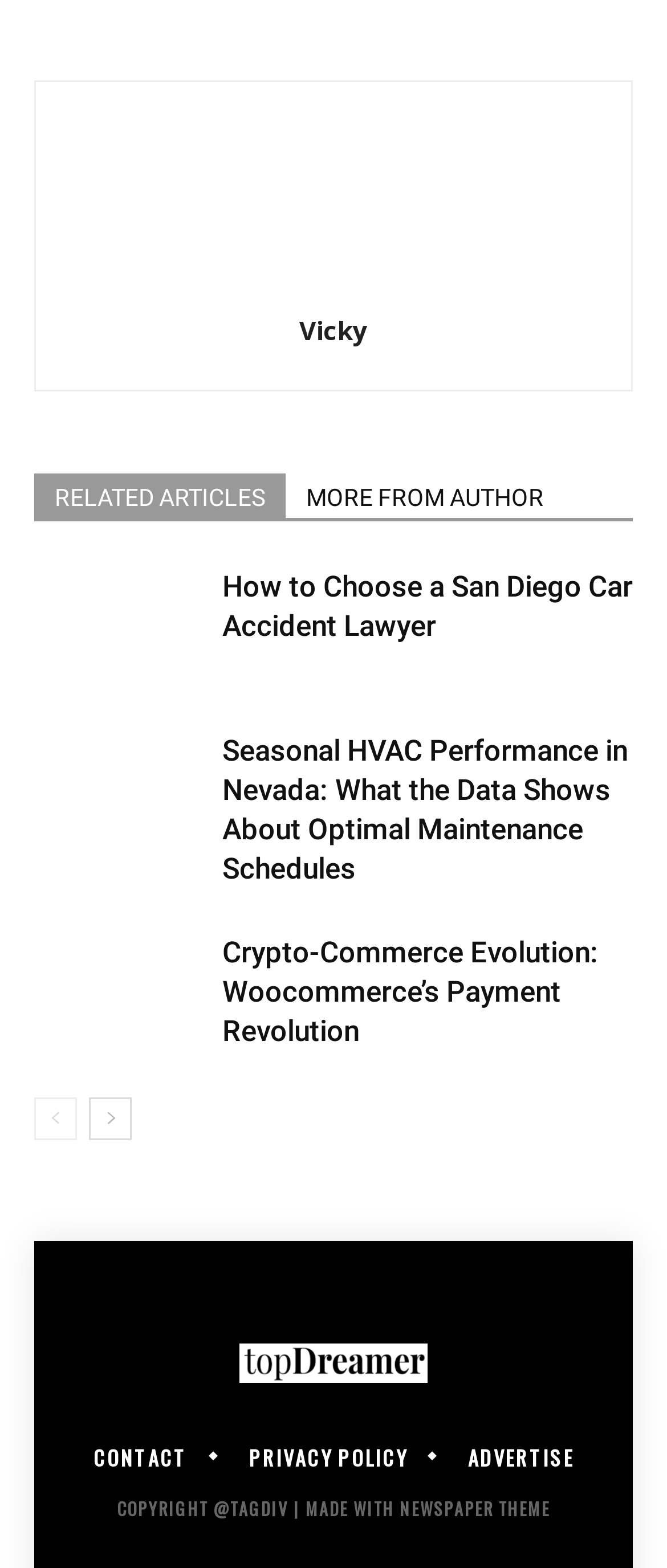Specify the bounding box coordinates of the area to click in order to follow the given instruction: "contact us."

[0.114, 0.923, 0.306, 0.936]